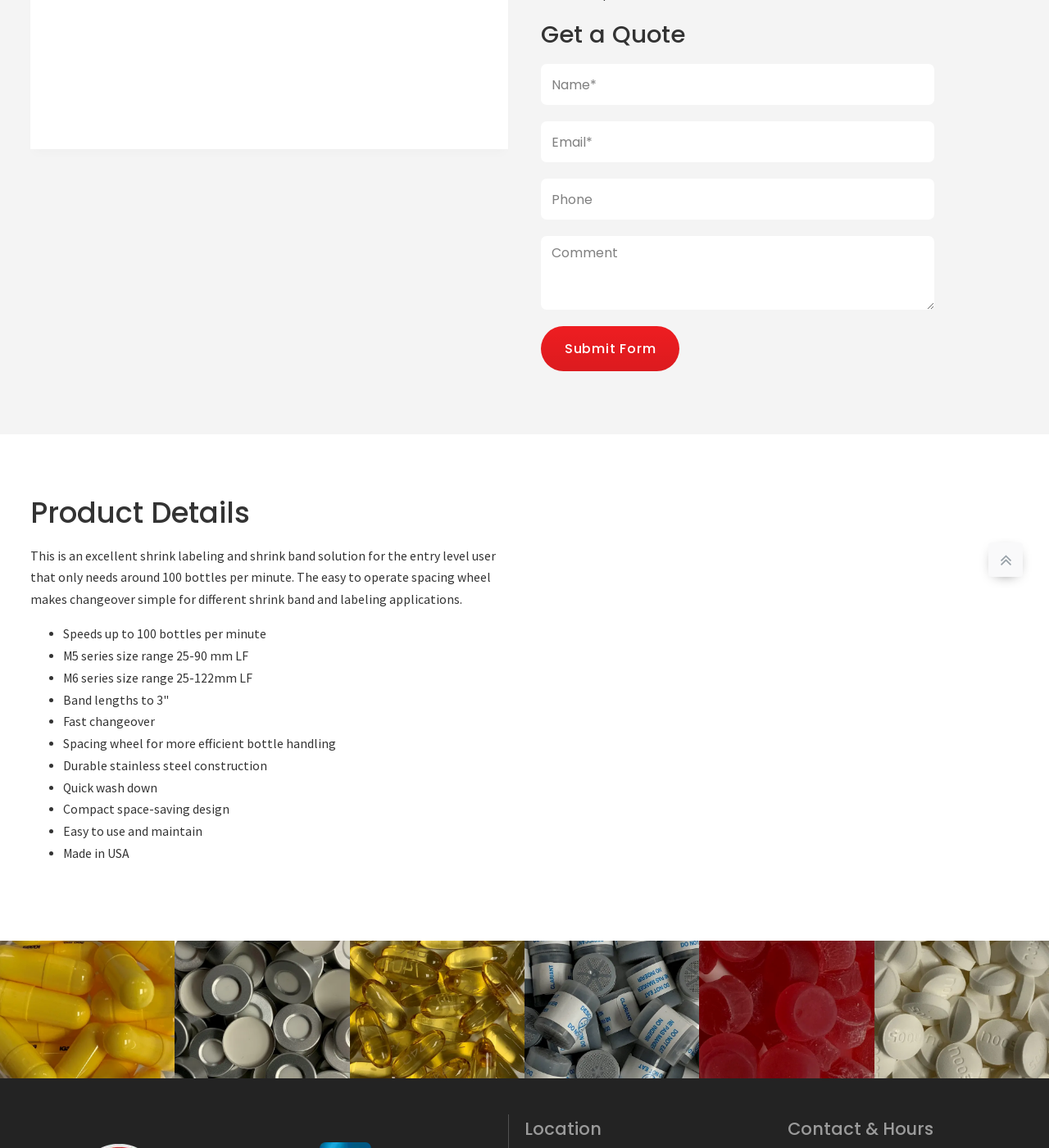For the following element description, predict the bounding box coordinates in the format (top-left x, top-left y, bottom-right x, bottom-right y). All values should be floating point numbers between 0 and 1. Description: parent_node: Search Our Products

[0.942, 0.473, 0.975, 0.502]